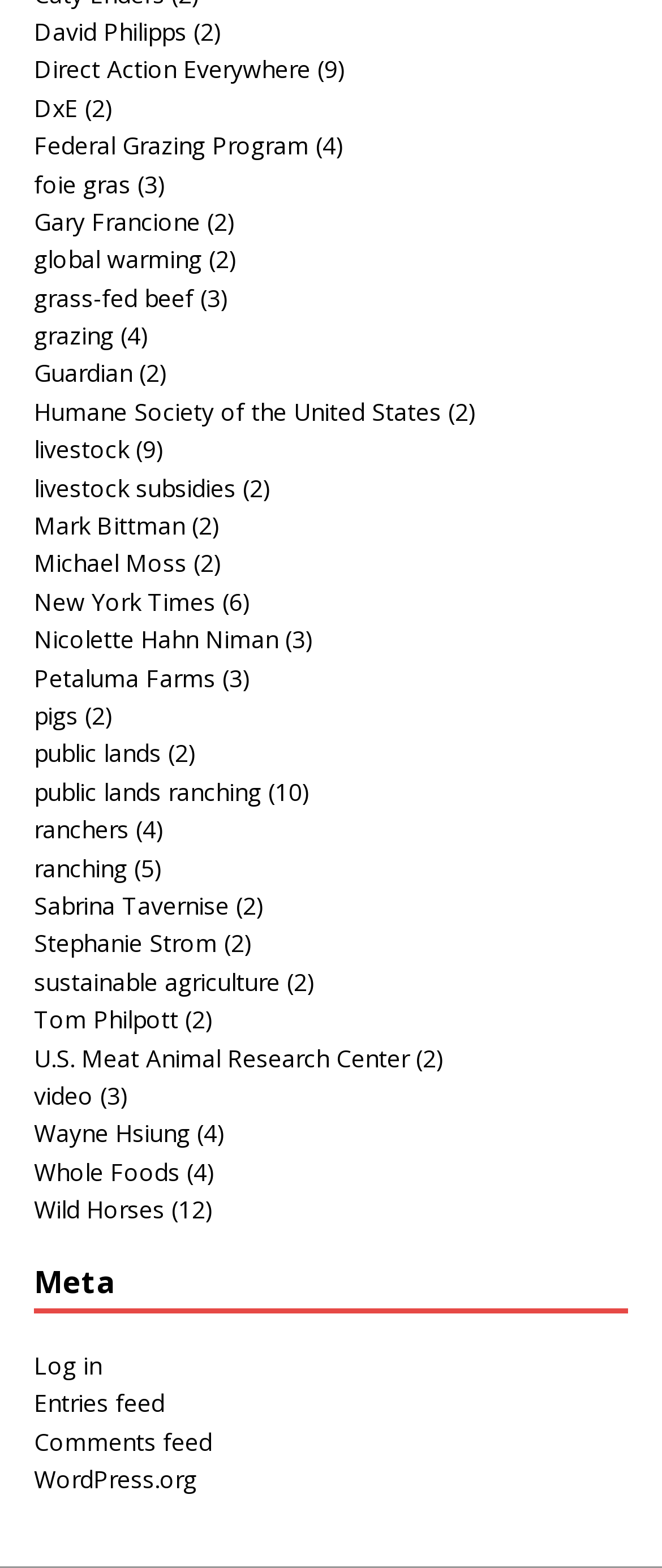Give the bounding box coordinates for this UI element: "Nicolette Hahn Niman (3)". The coordinates should be four float numbers between 0 and 1, arranged as [left, top, right, bottom].

[0.051, 0.397, 0.474, 0.418]